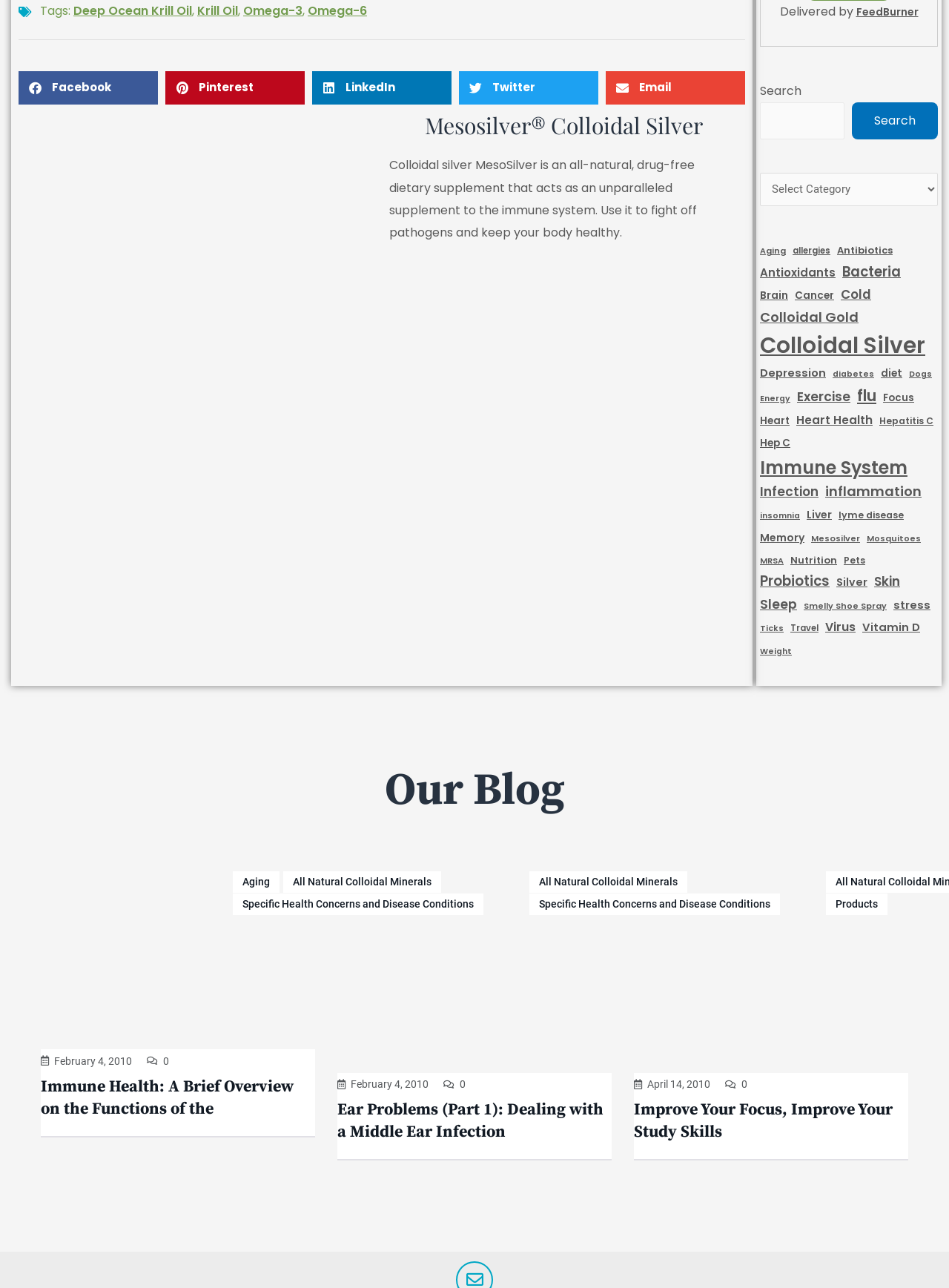Please predict the bounding box coordinates (top-left x, top-left y, bottom-right x, bottom-right y) for the UI element in the screenshot that fits the description: All Natural Colloidal Minerals

[0.309, 0.68, 0.455, 0.689]